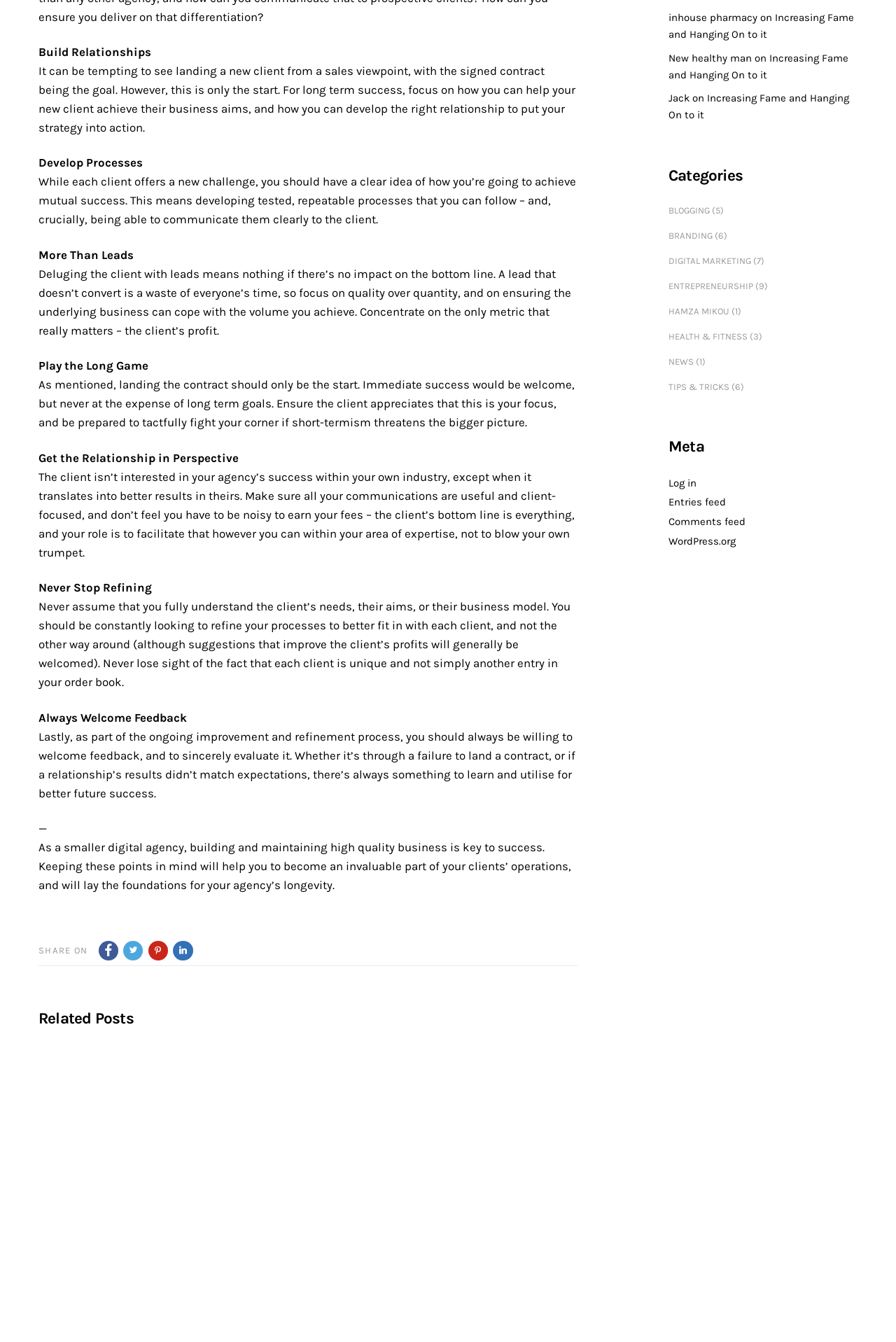Please find the bounding box coordinates of the element that you should click to achieve the following instruction: "Choose a category". The coordinates should be presented as four float numbers between 0 and 1: [left, top, right, bottom].

[0.746, 0.124, 0.957, 0.138]